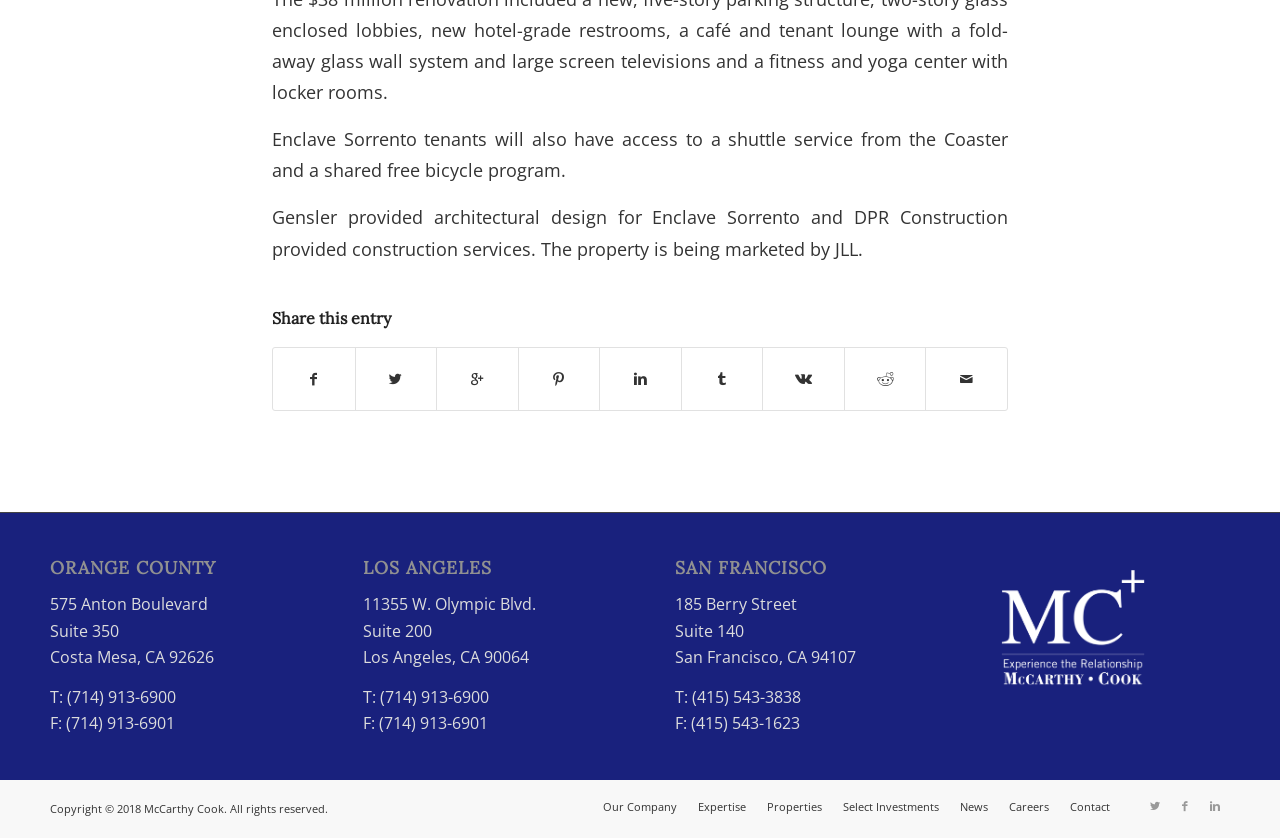Find and specify the bounding box coordinates that correspond to the clickable region for the instruction: "Share this entry".

[0.212, 0.369, 0.788, 0.39]